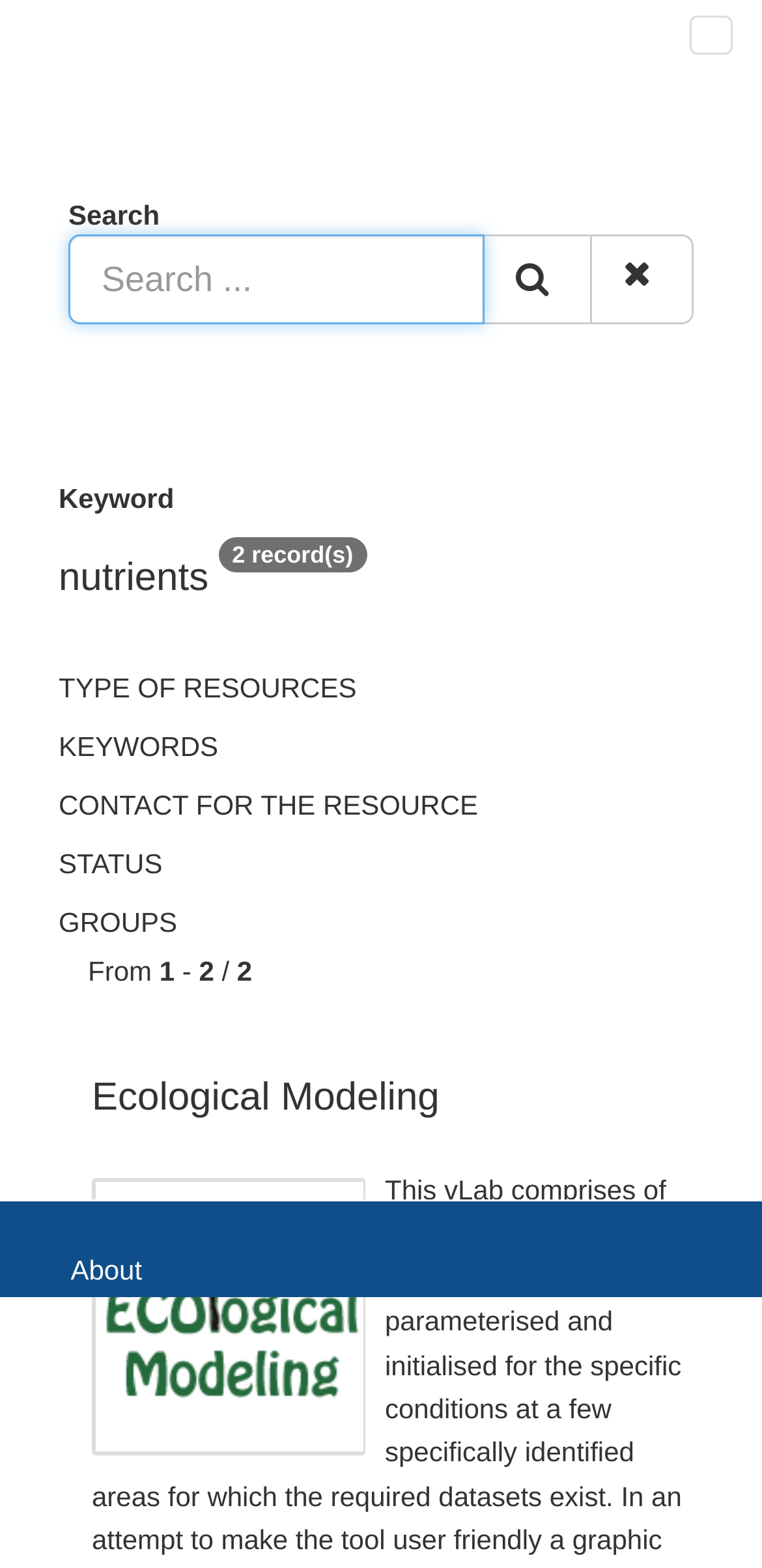Produce an extensive caption that describes everything on the webpage.

The webpage is the LifeWatch ERIC Metadata Catalogue, which appears to be a search-based catalog for metadata resources. At the top right corner, there is a button to expand the navigation bar. Below it, there is a search bar with a "Search" label and a text box where users can input their search queries. The search bar also includes a magnifying glass icon and a link to advanced search options.

On the left side of the page, there are several sections with headings, including "Keyword", "nutrients", and others. Each section has a disclosure triangle that can be expanded to reveal more information. The sections are stacked vertically, with the "Keyword" section at the top and the "nutrients" section below it.

To the right of the sections, there is a result count display showing "2 record(s)". Below it, there are several details sections, each with a disclosure triangle that can be expanded to reveal more information about the resources, including "TYPE OF RESOURCES", "KEYWORDS", "CONTACT FOR THE RESOURCE", "STATUS", and "GROUPS".

Further down the page, there is a heading "Ecological Modeling" with a link to more information. At the bottom of the page, there are three links: "About", "Github", and an empty link.